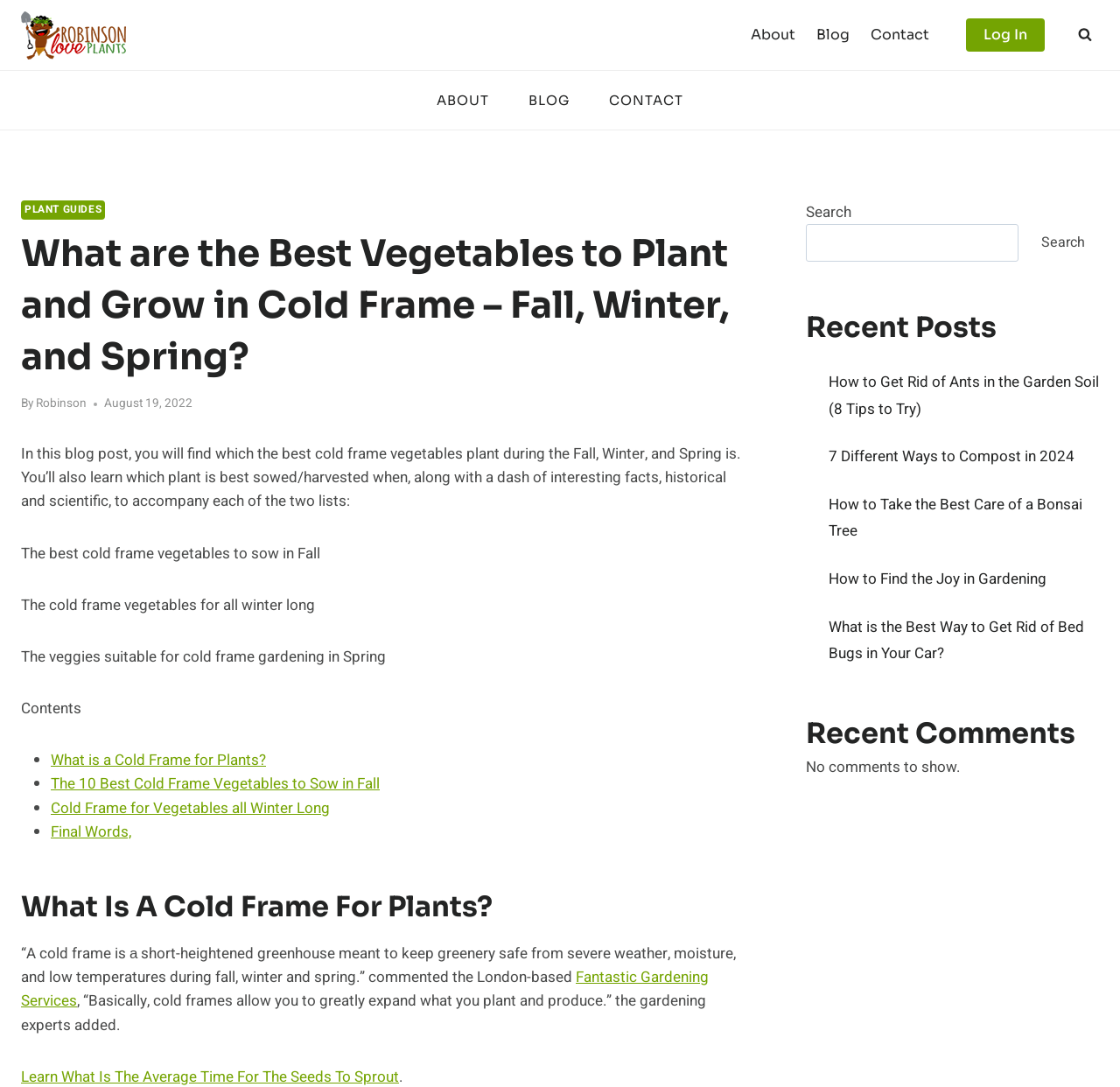Determine the bounding box coordinates for the HTML element mentioned in the following description: "Final Words,". The coordinates should be a list of four floats ranging from 0 to 1, represented as [left, top, right, bottom].

[0.045, 0.755, 0.117, 0.775]